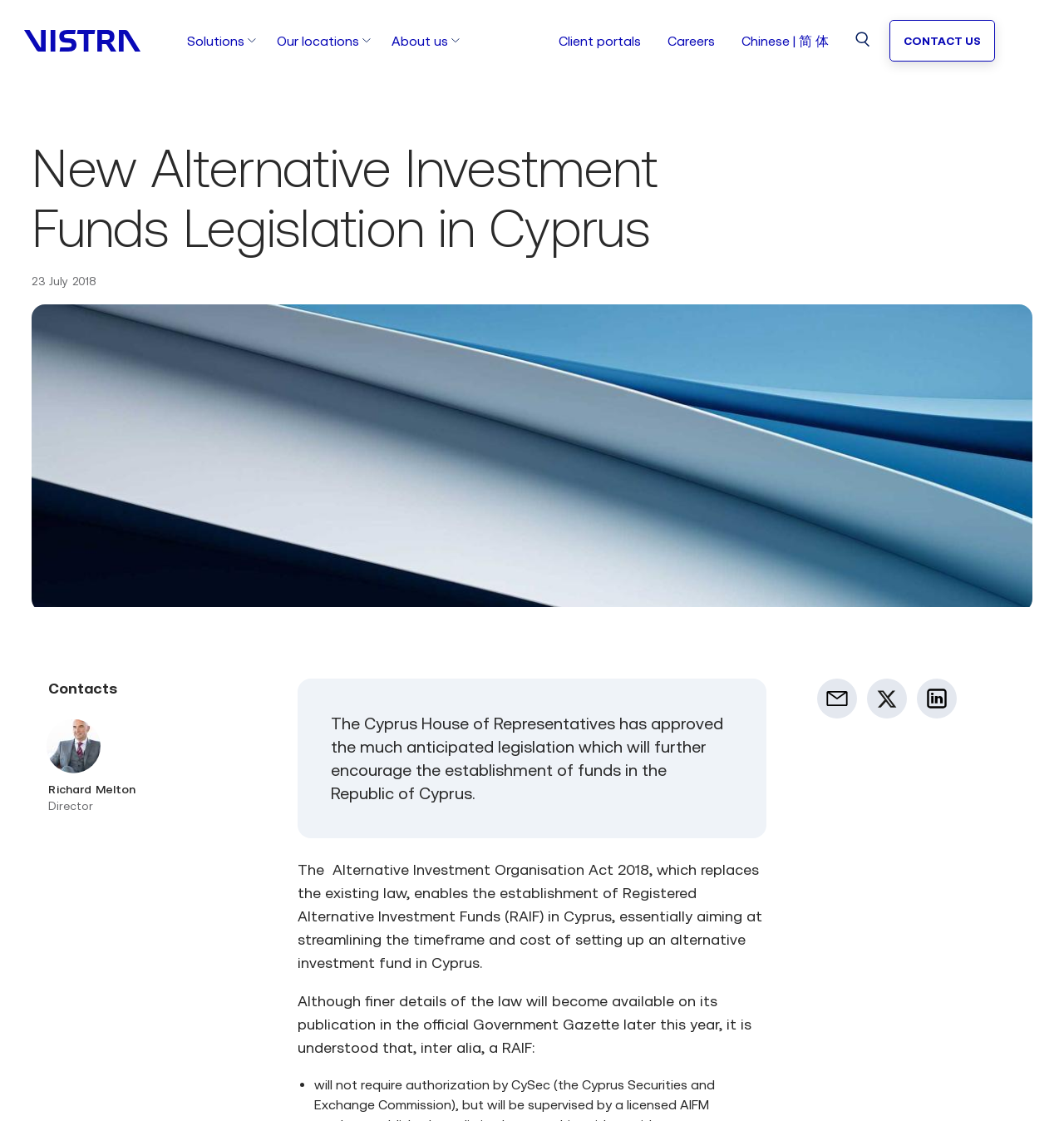Illustrate the webpage thoroughly, mentioning all important details.

The webpage is about the new alternative investment funds legislation in Cyprus, specifically the Alternative Investment Organisation Act 2018. At the top left, there is a Vistra logo and a link to the Vistra home page. Below this, there are several links to different sections of the website, including Solutions, Our locations, About us, Client portals, Careers, and Search.

The main content of the webpage is divided into two sections. On the left, there is a heading that reads "New Alternative Investment Funds Legislation in Cyprus" and a date "23 July 2018". Below this, there is a large image that takes up most of the left side of the page.

On the right side of the page, there is a section with a heading that is not explicitly stated, but it appears to be a summary of the legislation. The text explains that the new law enables the establishment of Registered Alternative Investment Funds (RAIF) in Cyprus, aiming to streamline the timeframe and cost of setting up an alternative investment fund. There are several paragraphs of text that provide more details about the law, including a list of key points, such as the fact that a RAIF will not require authorization by CySec.

At the bottom of the page, there are several links to contact the author, Richard Melton, including an email link, a Twitter link, and a LinkedIn link. There is also an image of Richard Melton.